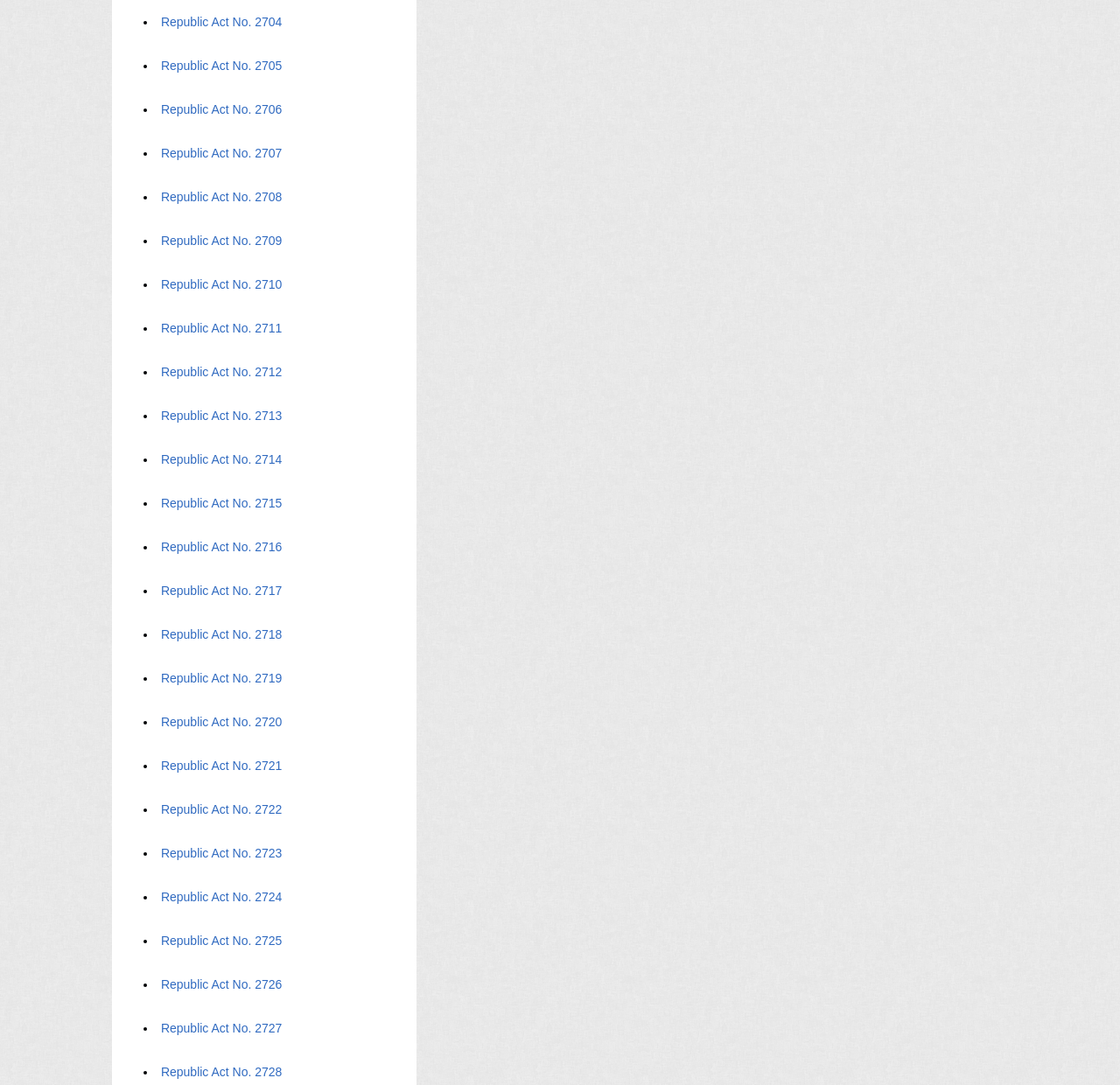Locate the bounding box coordinates of the element that should be clicked to fulfill the instruction: "Click Republic Act No. 2704".

[0.143, 0.014, 0.253, 0.027]